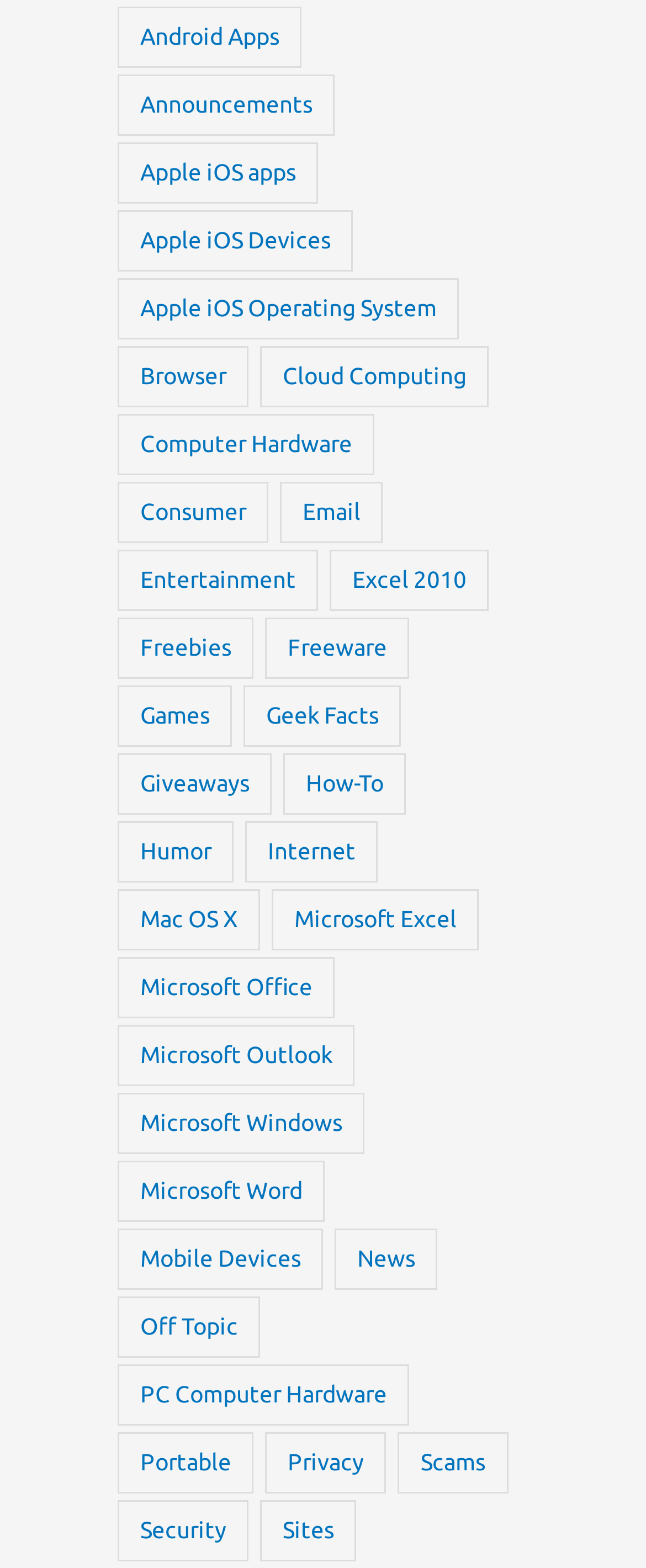Please locate the bounding box coordinates of the element that should be clicked to complete the given instruction: "Browse Android Apps".

[0.182, 0.004, 0.467, 0.043]